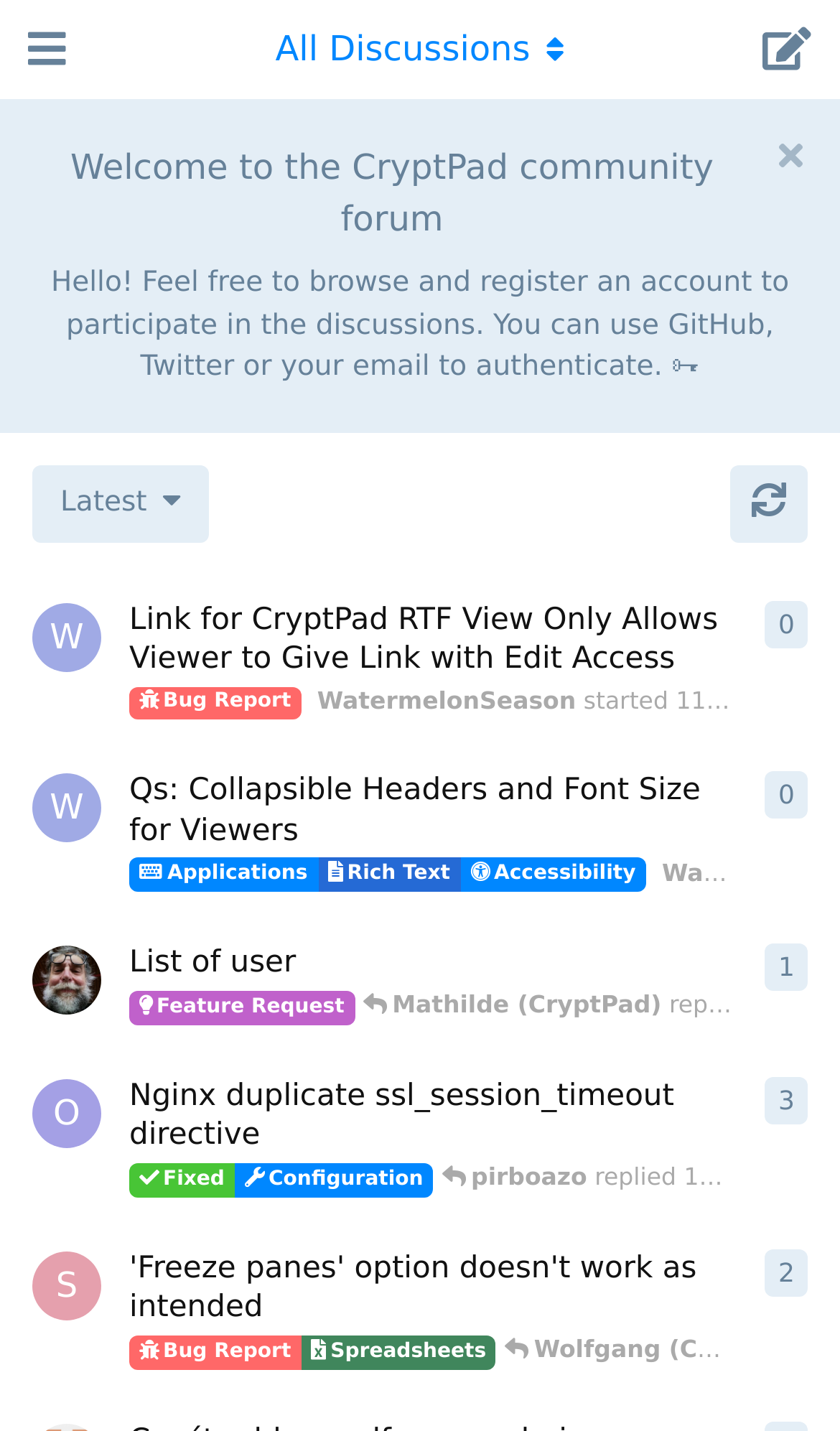Please identify the bounding box coordinates of the clickable area that will fulfill the following instruction: "Change discussion list sorting". The coordinates should be in the format of four float numbers between 0 and 1, i.e., [left, top, right, bottom].

[0.038, 0.324, 0.249, 0.379]